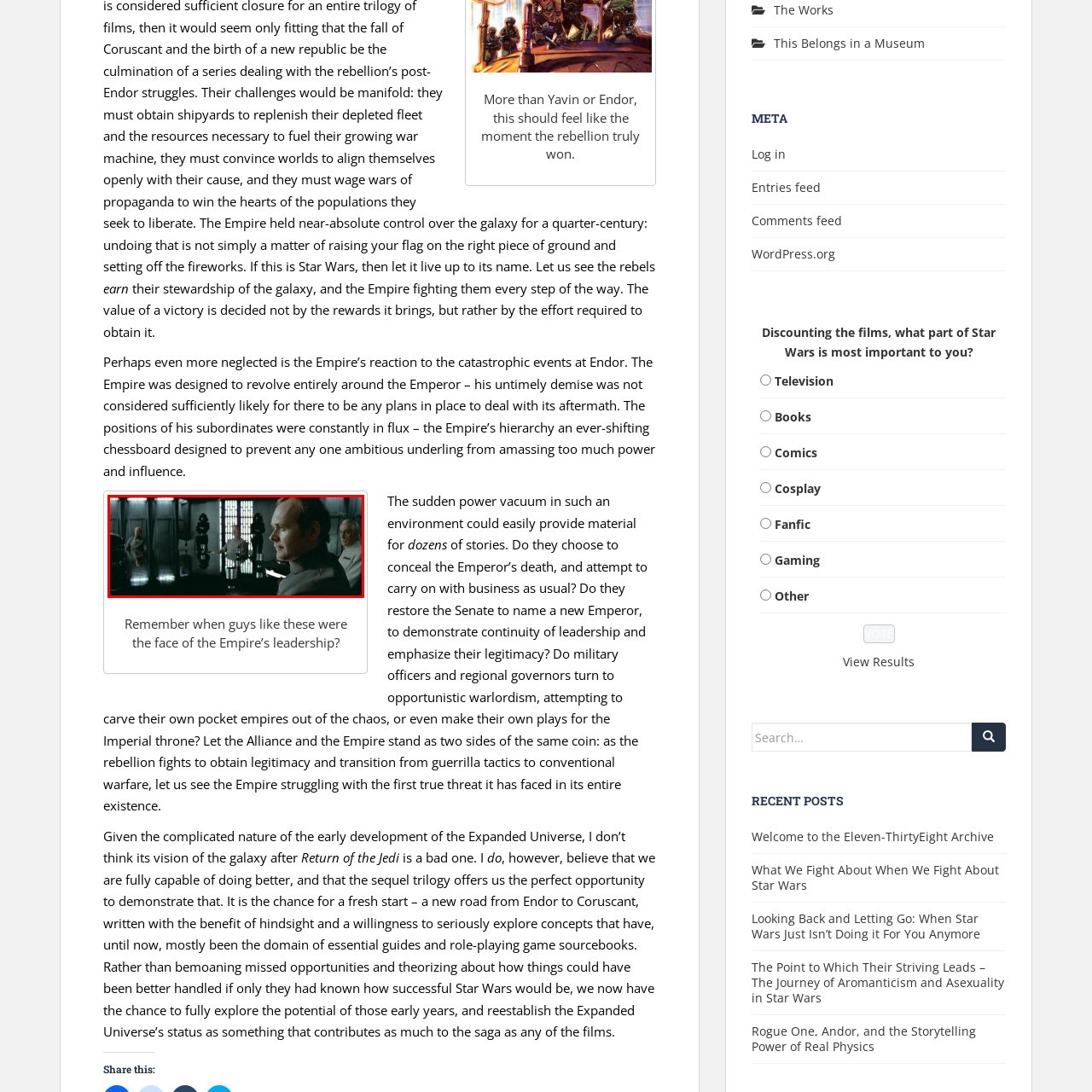What is the attire of the masked figures?
Study the image framed by the red bounding box and answer the question in detail, relying on the visual clues provided.

According to the caption, the two masked figures standing behind the officer are wearing black uniforms, which is in contrast to the elegantly dressed men seated around the conference table.